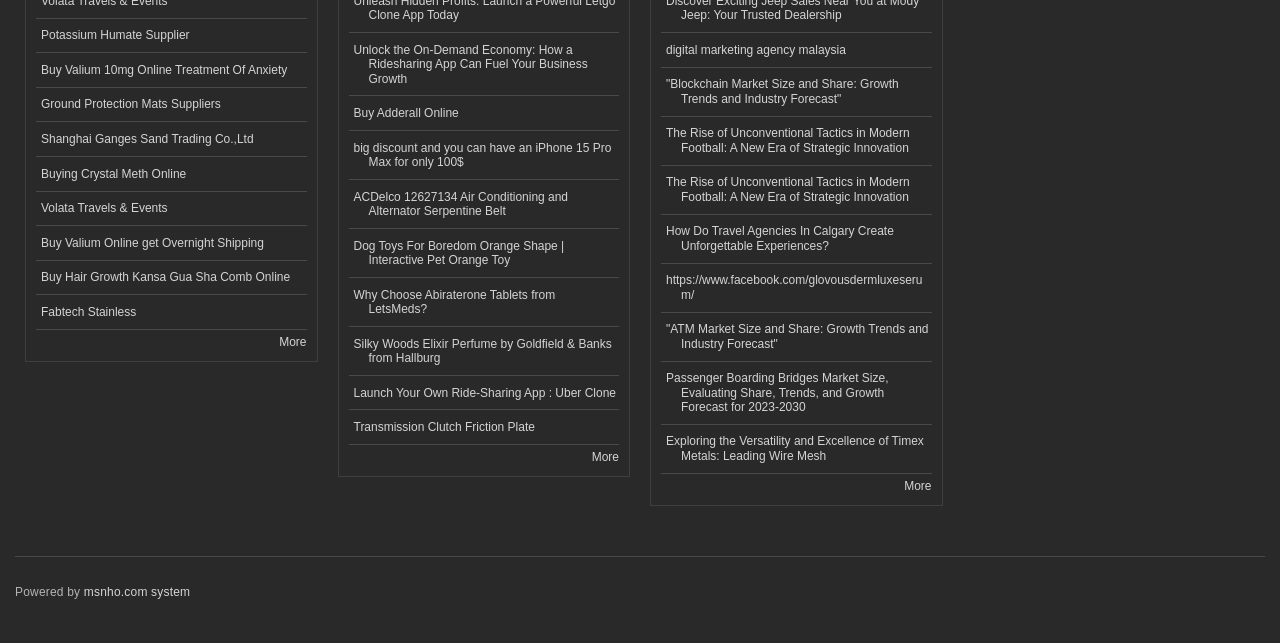Provide a one-word or short-phrase answer to the question:
What is the main purpose of this webpage?

Link directory